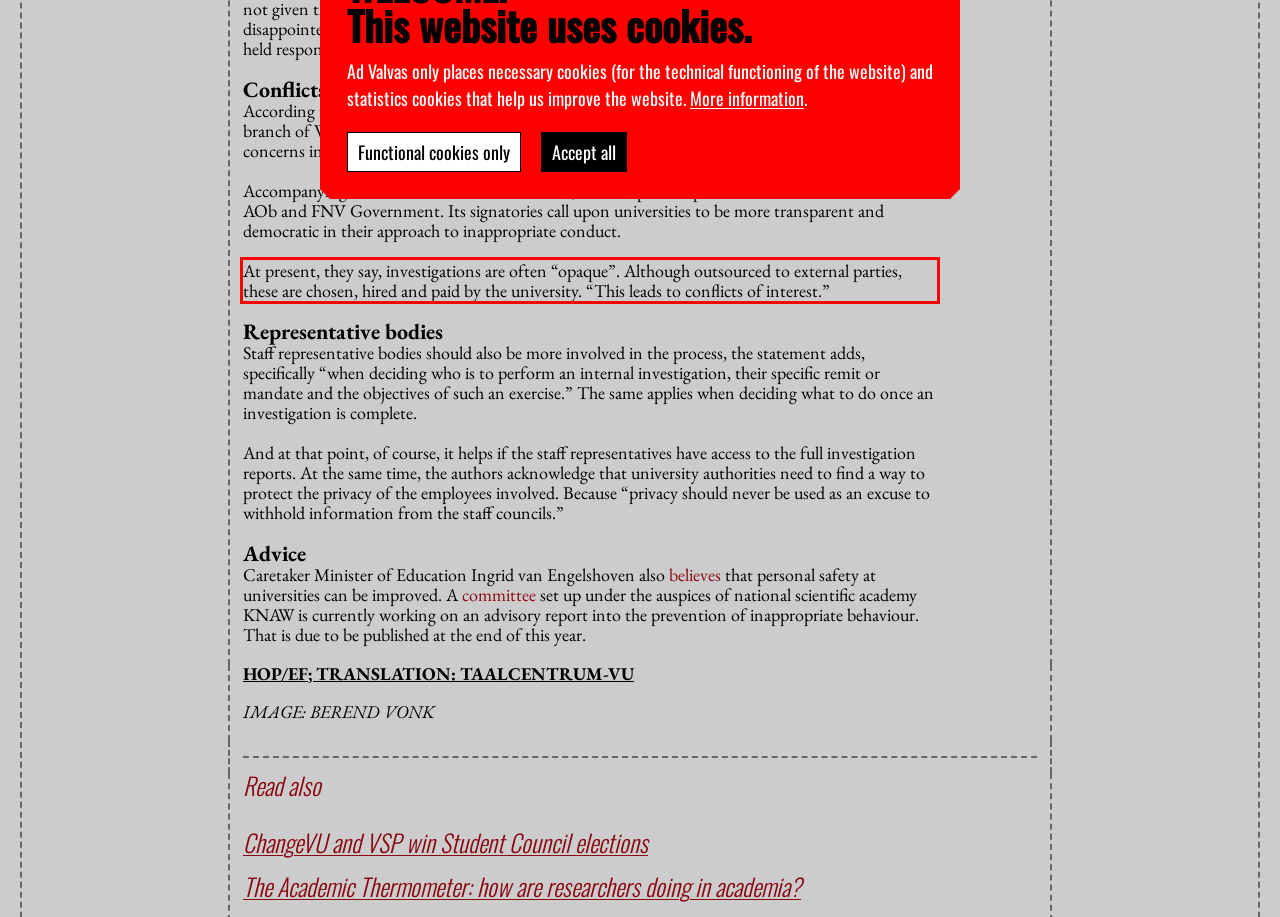Within the screenshot of the webpage, there is a red rectangle. Please recognize and generate the text content inside this red bounding box.

At present, they say, investigations are often “opaque”. Although outsourced to external parties, these are chosen, hired and paid by the university. “This leads to conflicts of interest.”